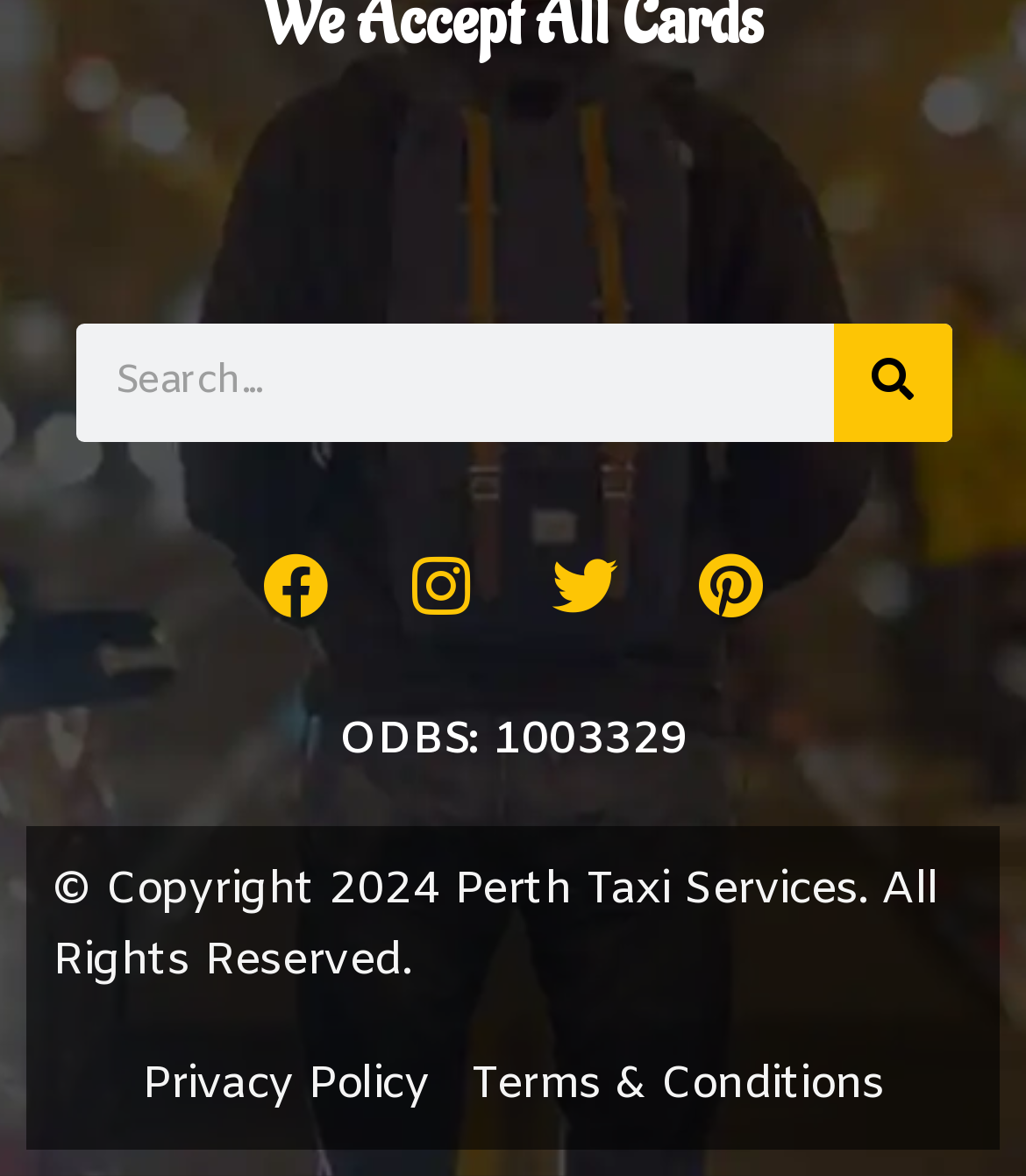Determine the bounding box coordinates of the clickable region to execute the instruction: "Click the search button". The coordinates should be four float numbers between 0 and 1, denoted as [left, top, right, bottom].

[0.812, 0.275, 0.927, 0.375]